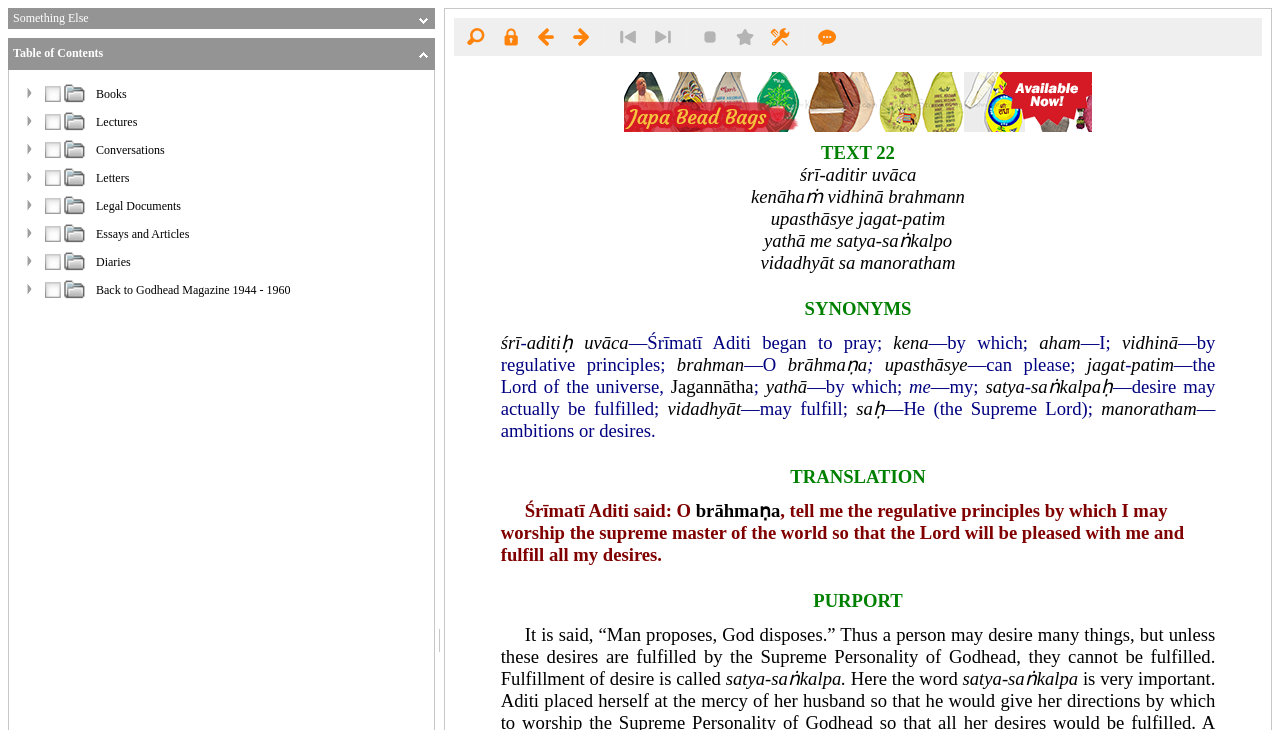Please answer the following question using a single word or phrase: 
How are the different types of content organized on the webpage?

In a table layout